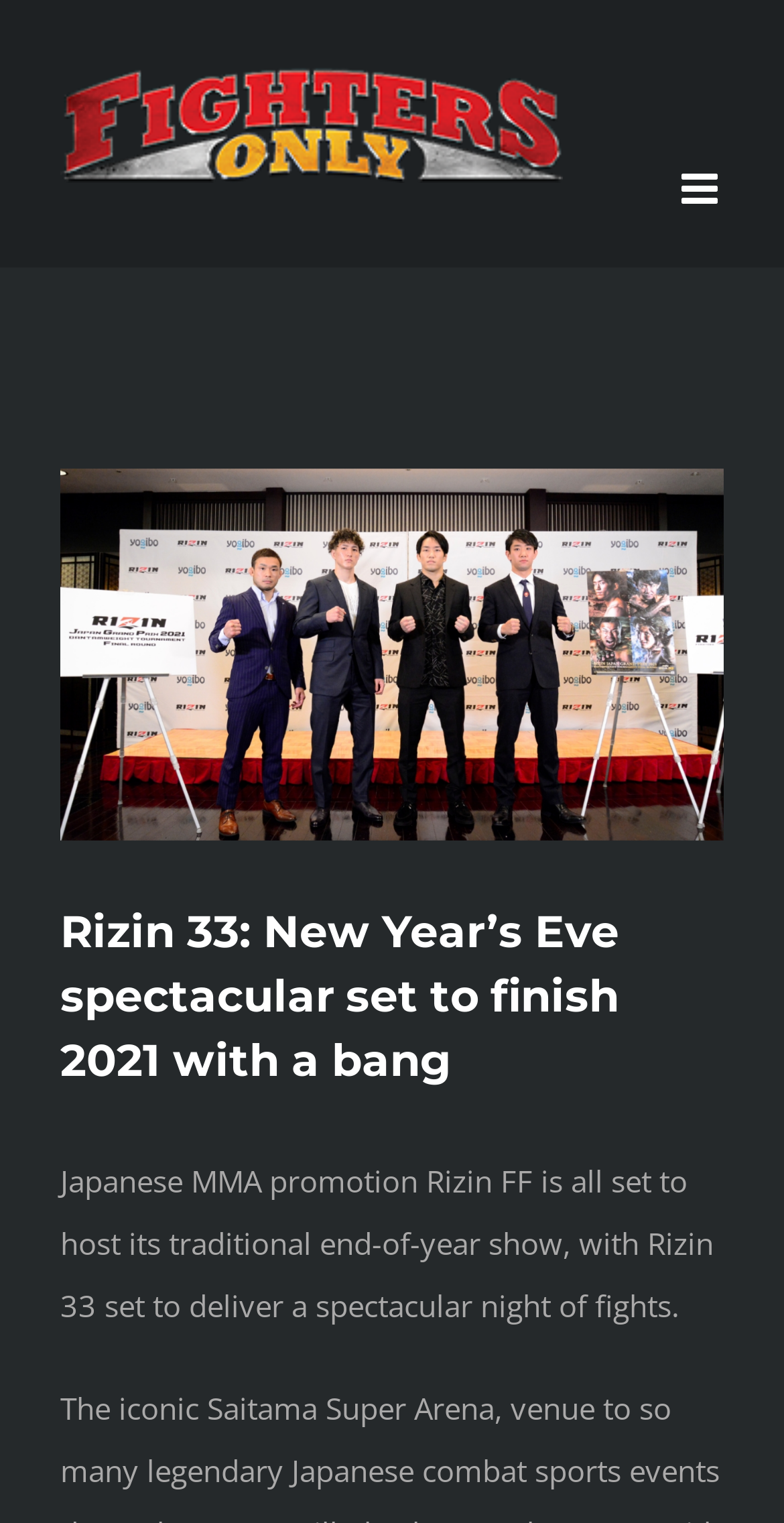Is the mobile menu expanded?
Please elaborate on the answer to the question with detailed information.

The mobile menu is not expanded, as indicated by the 'expanded: False' property of the 'Toggle mobile menu' link, which suggests that the menu is currently collapsed and can be expanded by clicking on the toggle button.